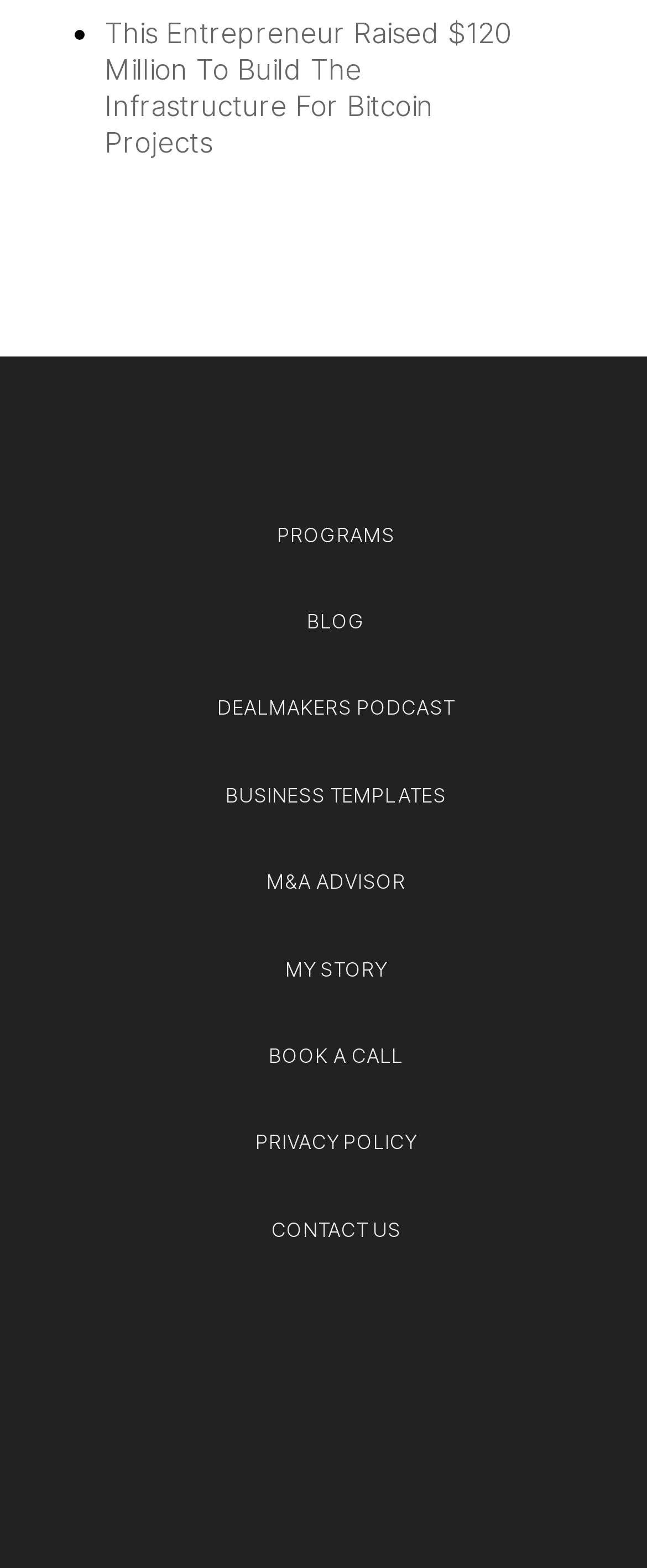Provide your answer to the question using just one word or phrase: How many links are in the main navigation menu?

6